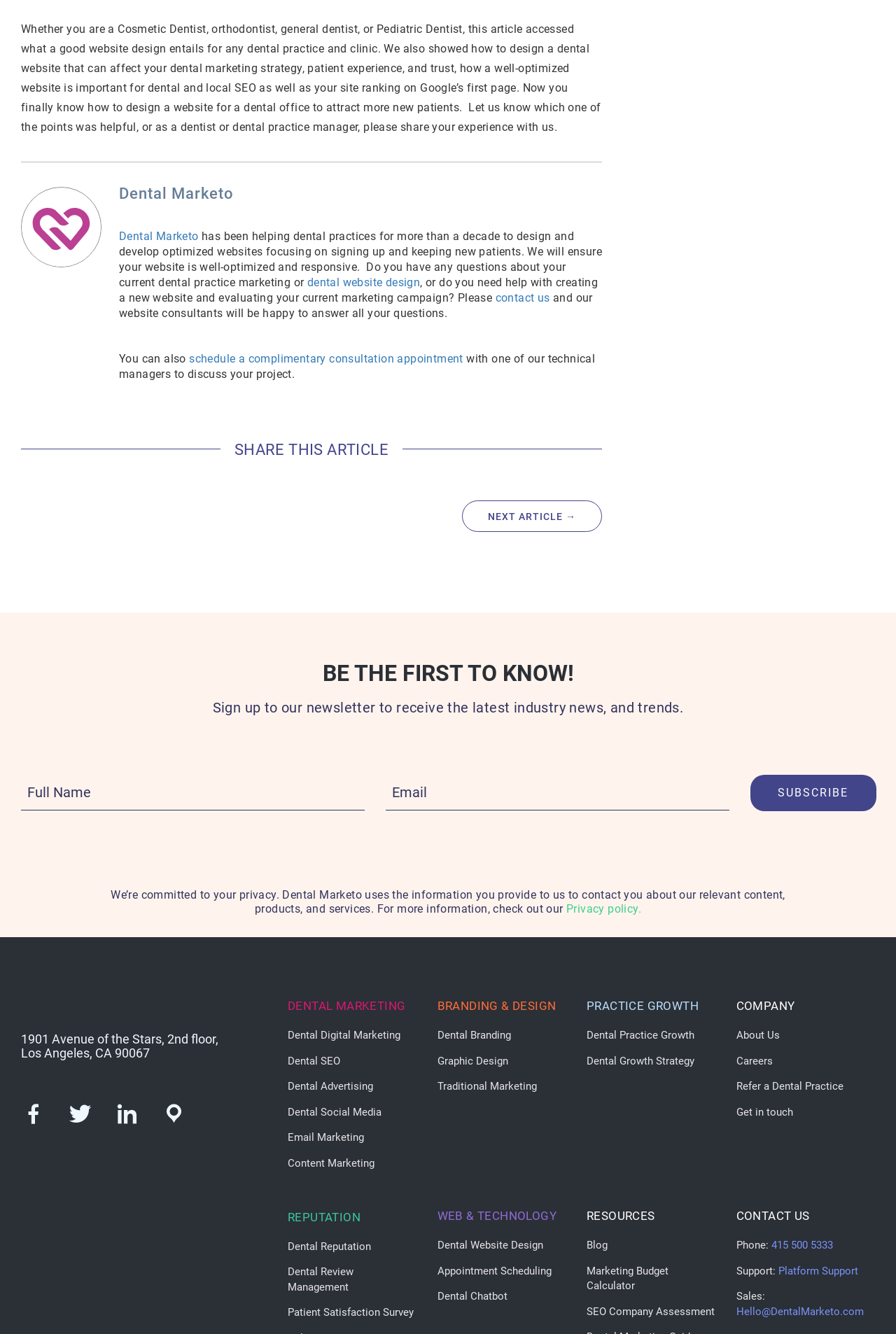Please provide a one-word or phrase answer to the question: 
What services are offered by the company?

Dental marketing and website design